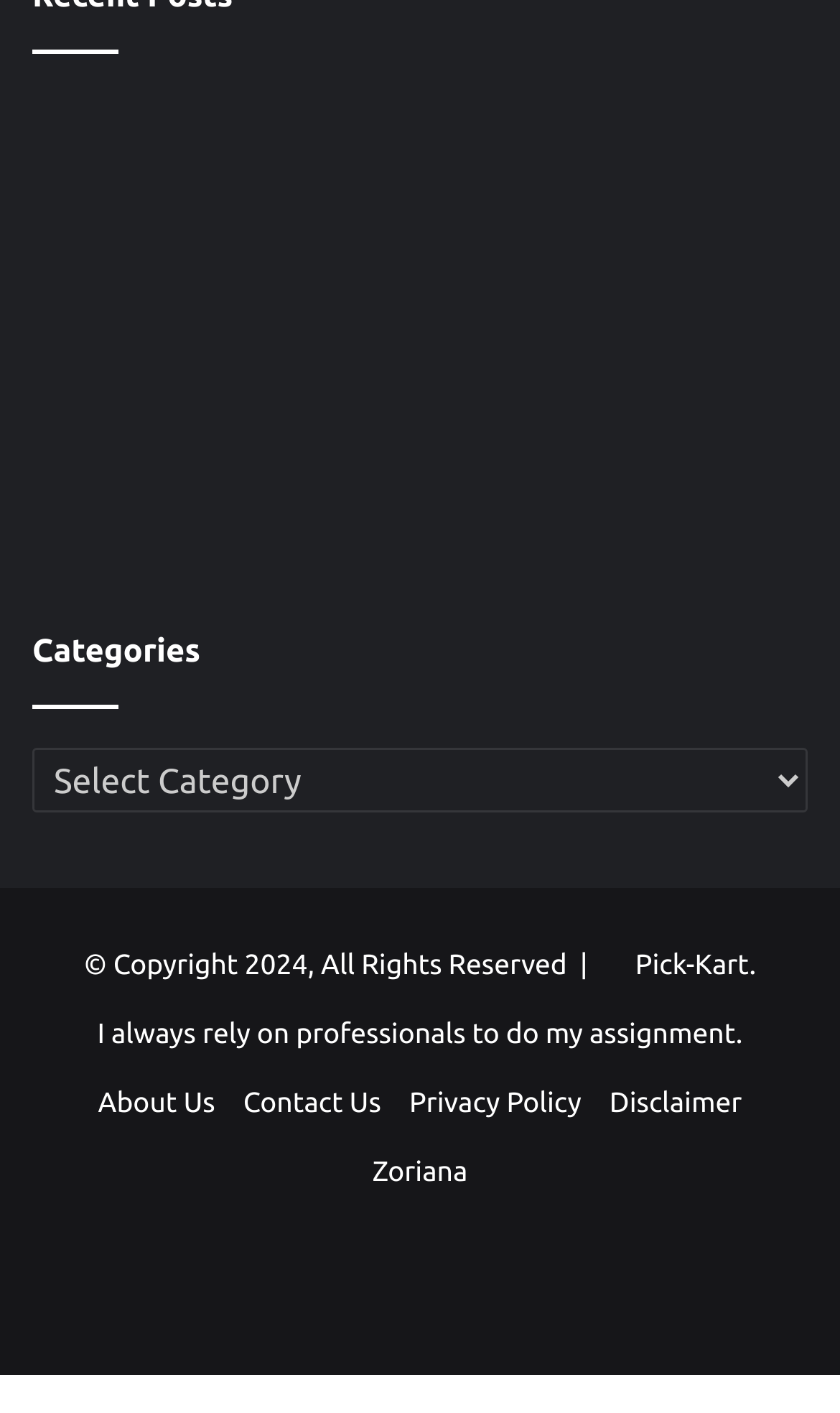Could you specify the bounding box coordinates for the clickable section to complete the following instruction: "Click on Live Casino On Winmatch"?

[0.038, 0.065, 0.332, 0.164]